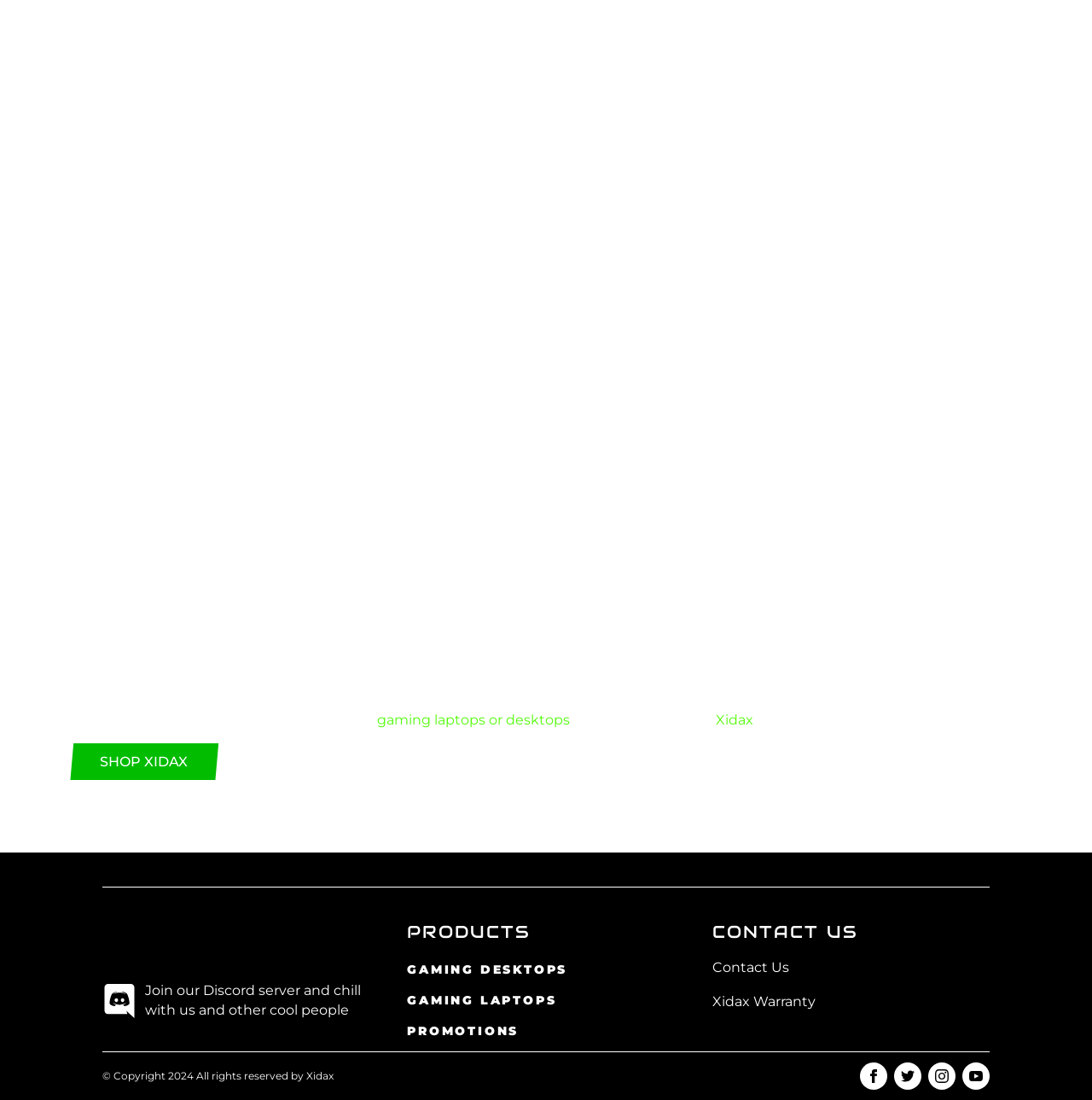Look at the image and write a detailed answer to the question: 
What can you find on the PRODUCTS section?

The PRODUCTS section on the webpage contains links to gaming desktops and laptops, as well as promotions, indicating that users can find information about these products on this section.